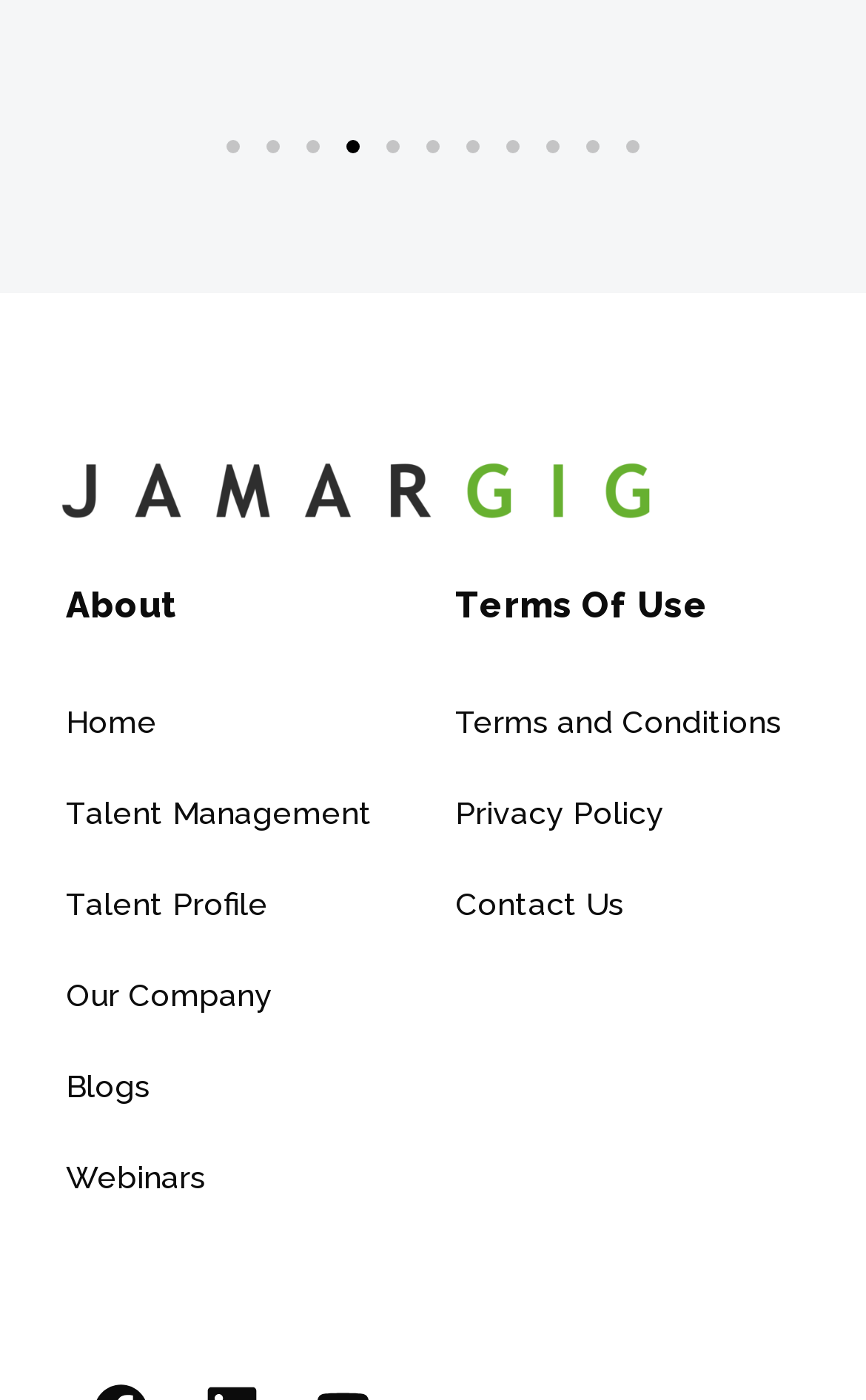Answer the question with a single word or phrase: 
What is the last link in the second menu?

Contact Us